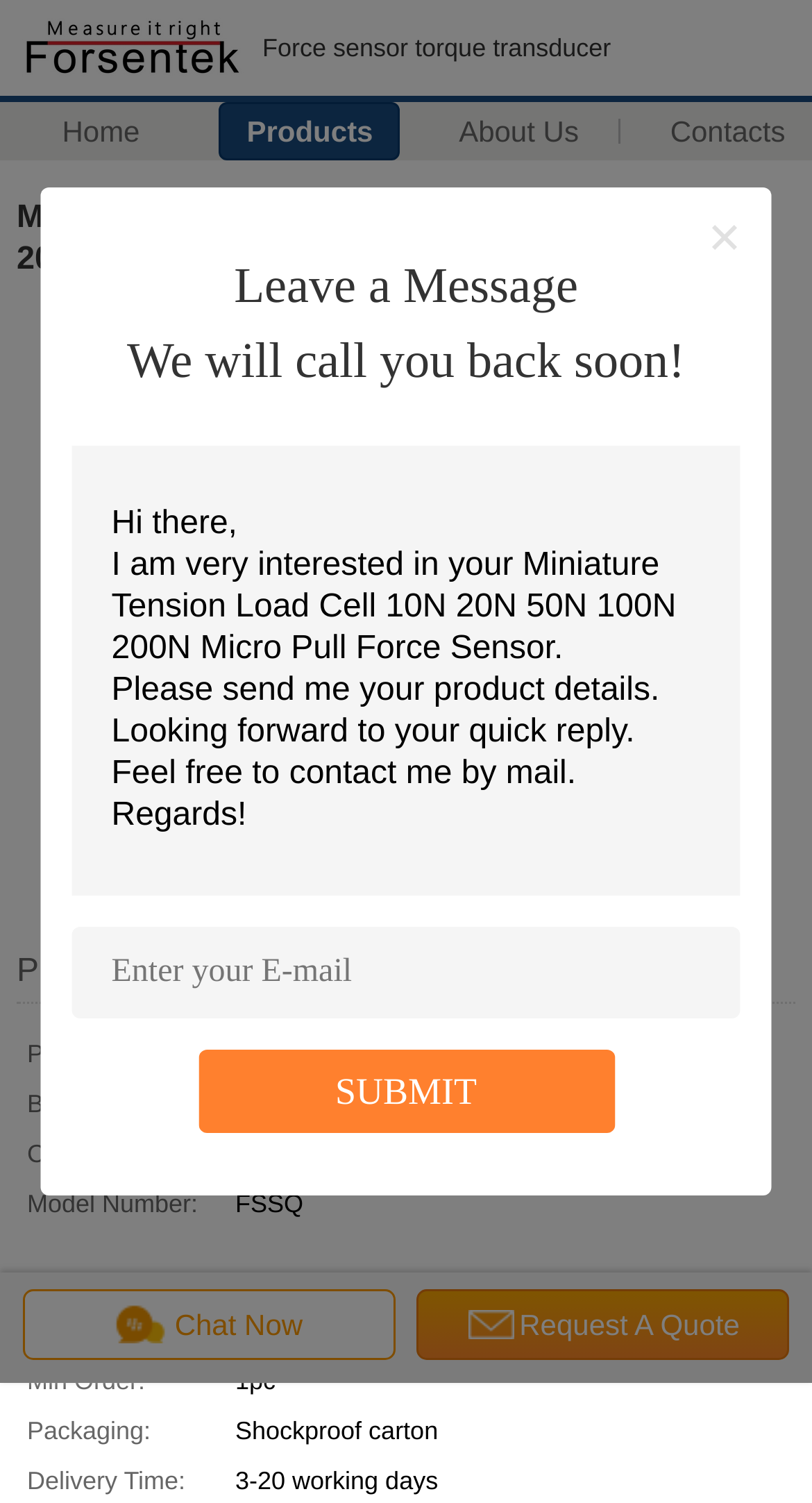Using the information in the image, give a detailed answer to the following question: How many rows are in the product details table?

The product details table has 5 rows, each with a header and a cell containing information about the product, such as place of origin, brand name, certification, model number, and packaging.